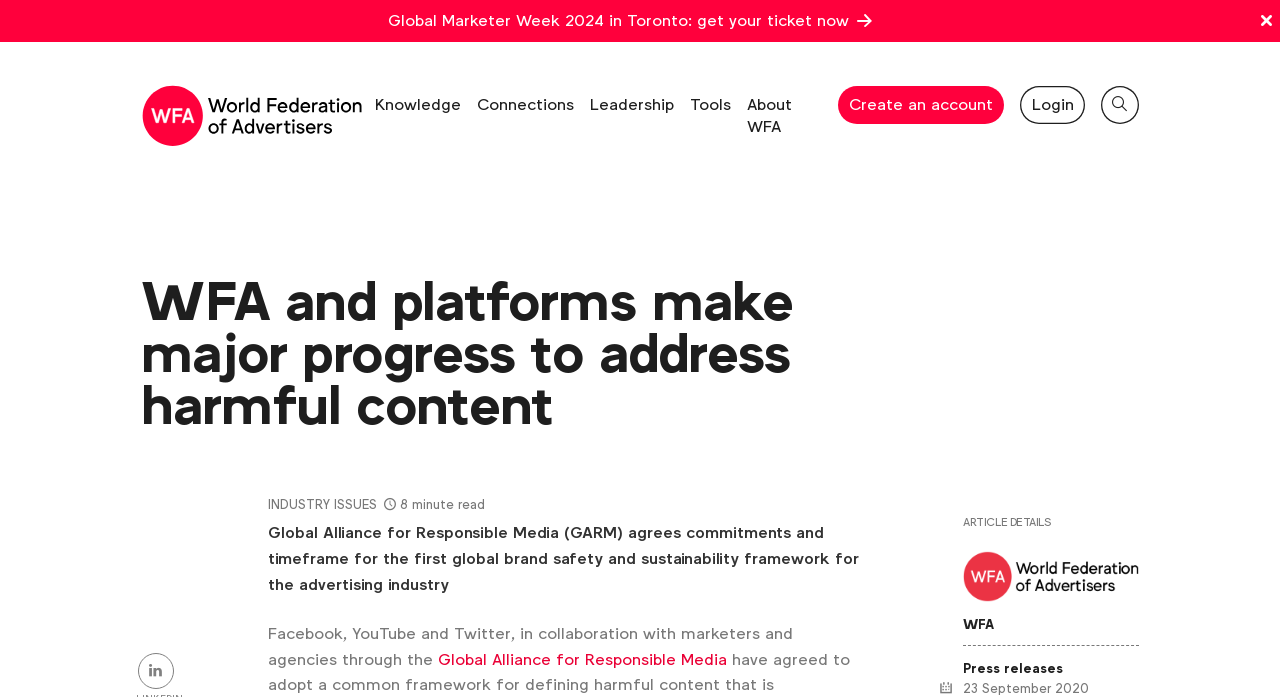Show the bounding box coordinates for the HTML element described as: "Global Alliance for Responsible Media".

[0.342, 0.929, 0.568, 0.962]